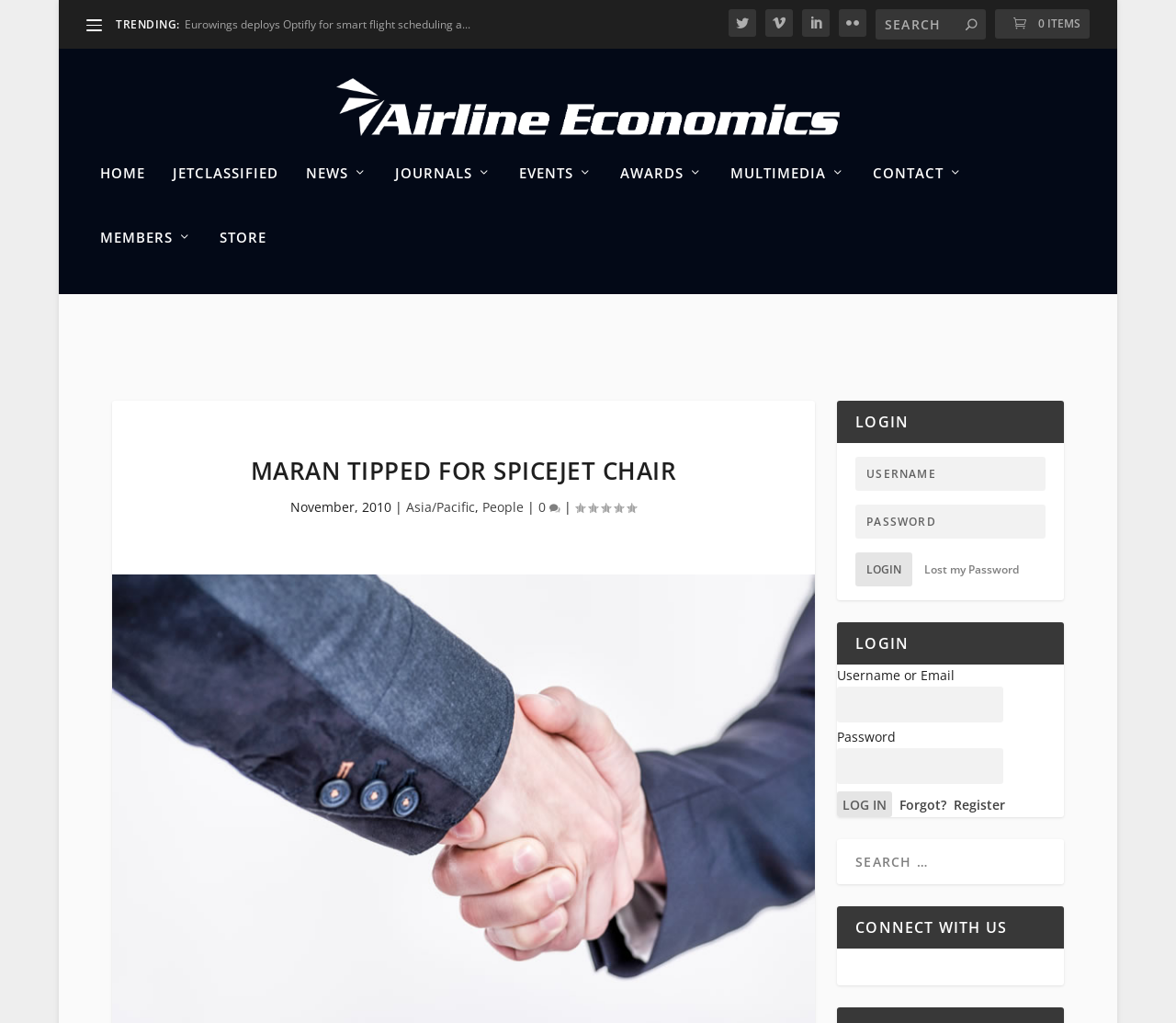Locate the bounding box of the UI element described by: "Lost my Password" in the given webpage screenshot.

[0.786, 0.564, 0.867, 0.58]